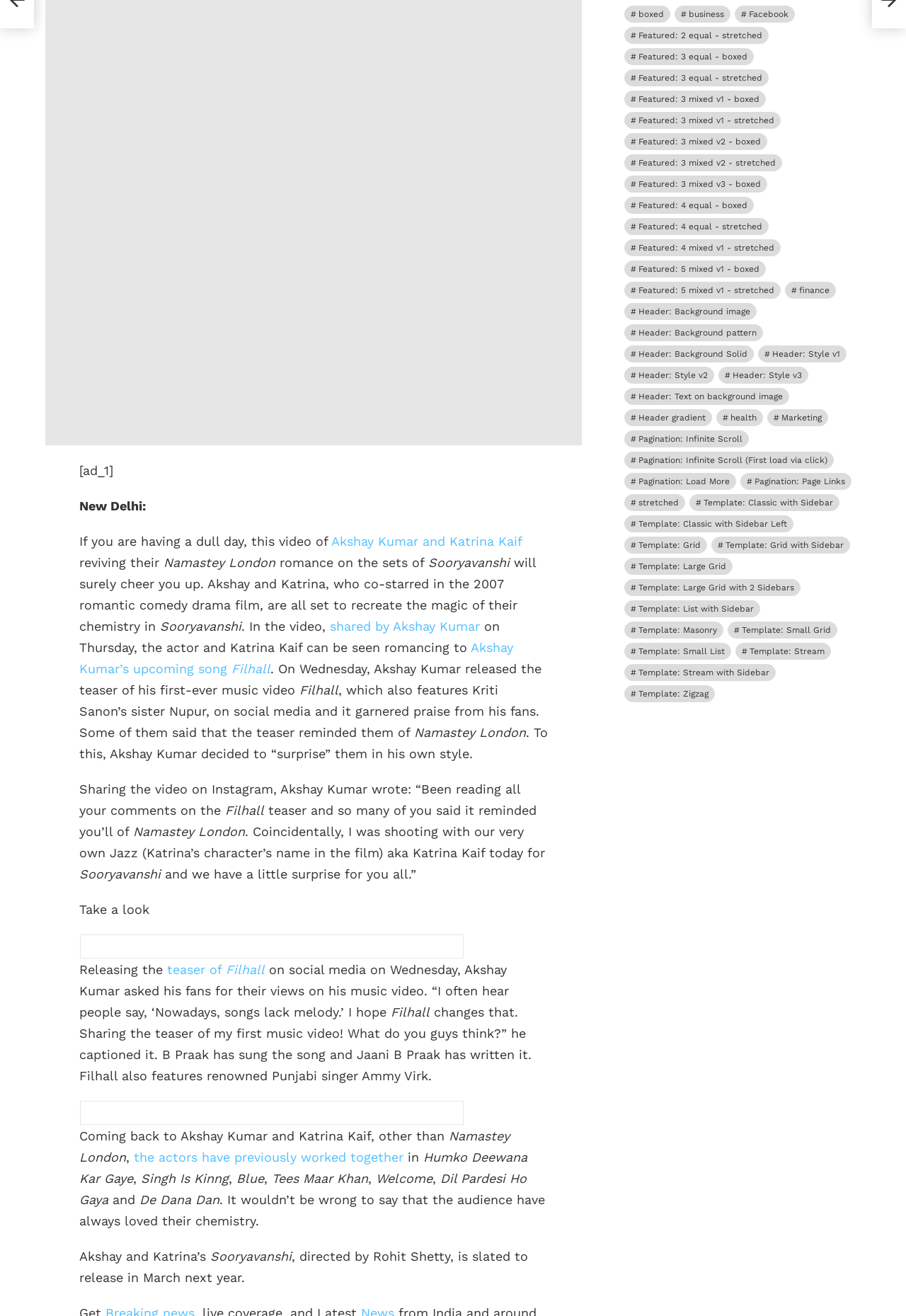Based on the element description Facilities, identify the bounding box coordinates for the UI element. The coordinates should be in the format (top-left x, top-left y, bottom-right x, bottom-right y) and within the 0 to 1 range.

None